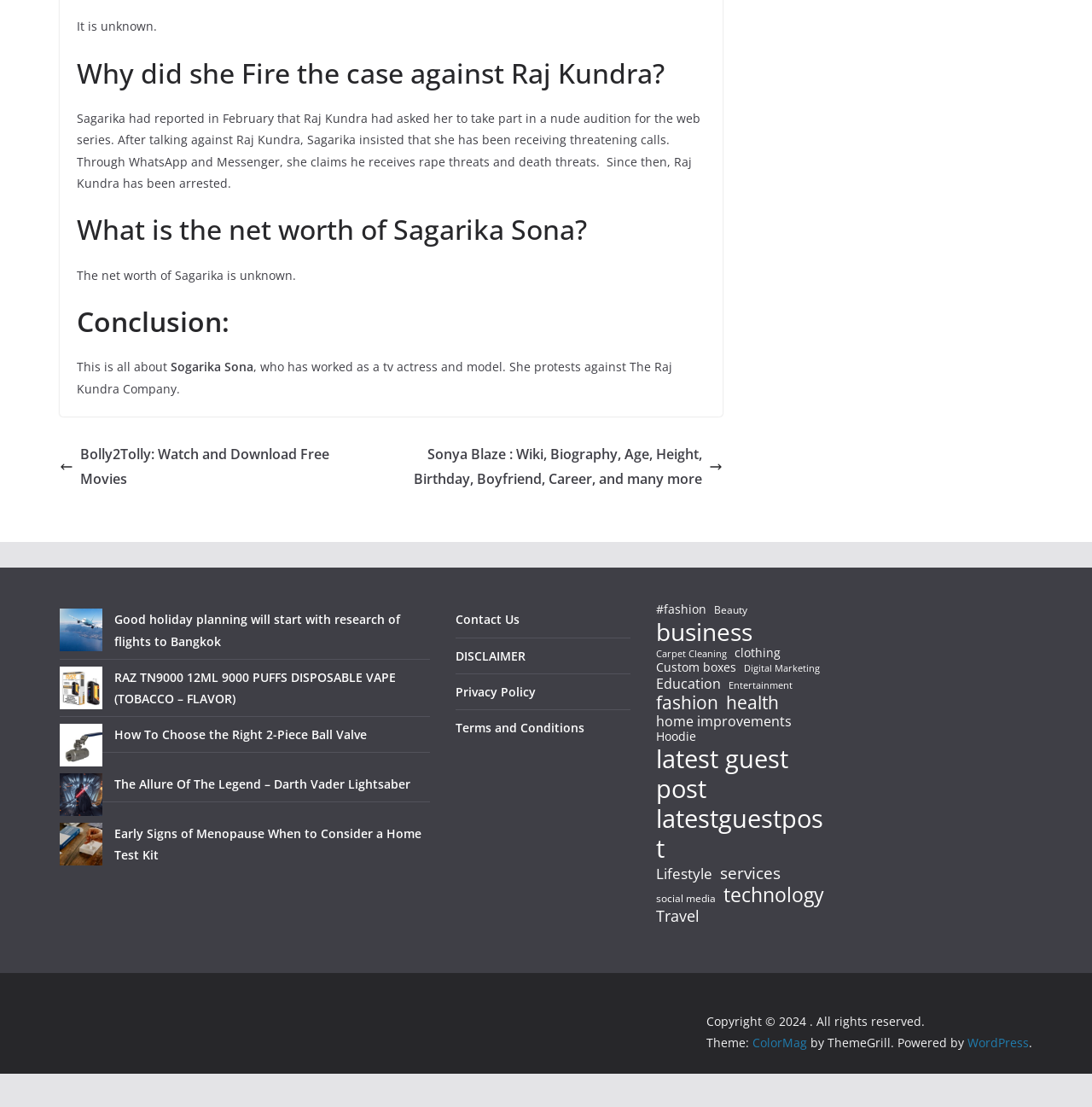Please locate the bounding box coordinates of the element that needs to be clicked to achieve the following instruction: "Click on the link to read about Sagarika Sona". The coordinates should be four float numbers between 0 and 1, i.e., [left, top, right, bottom].

[0.07, 0.324, 0.232, 0.339]